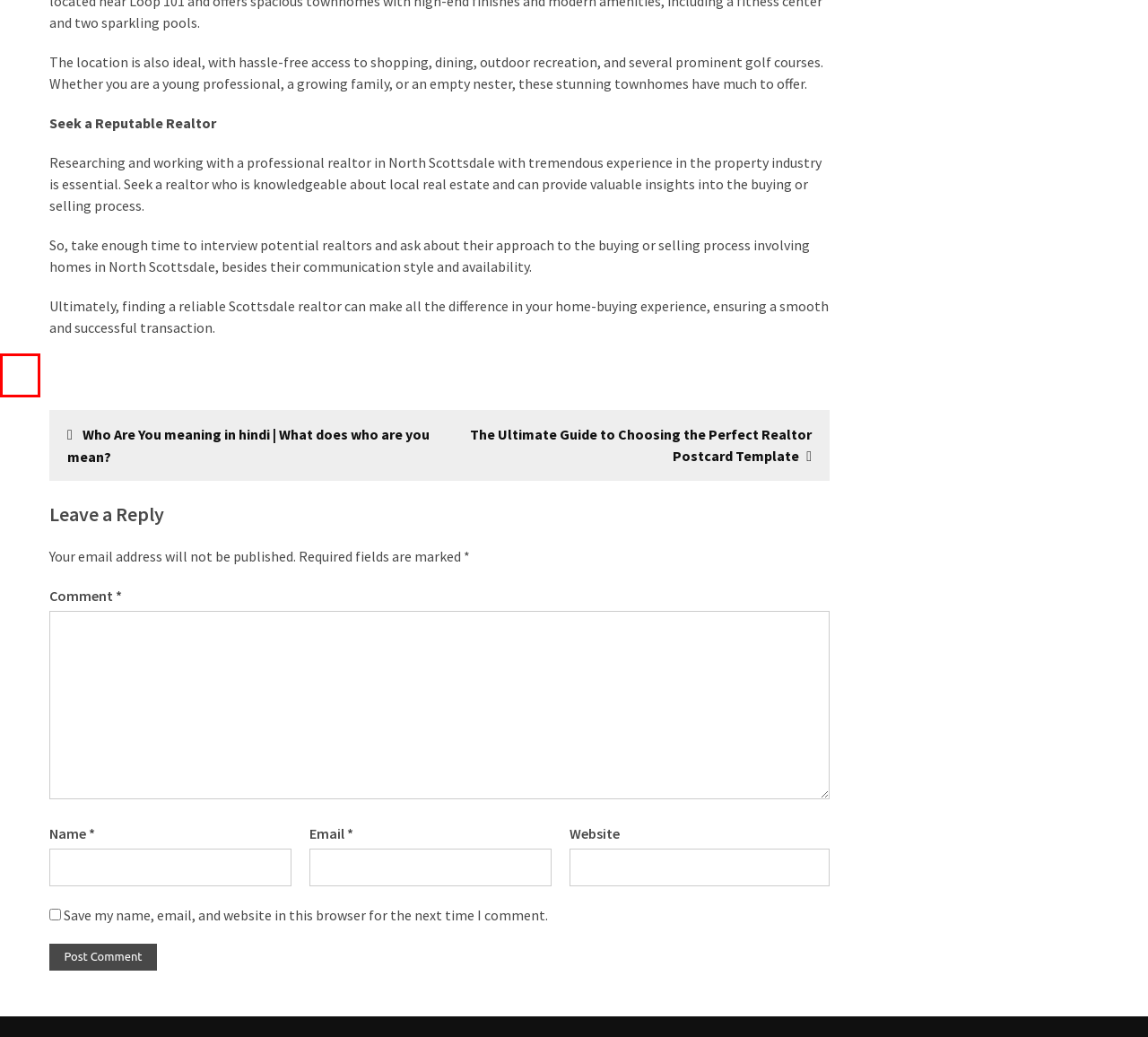Given a screenshot of a webpage featuring a red bounding box, identify the best matching webpage description for the new page after the element within the red box is clicked. Here are the options:
A. www.vadamalli.com – Kuthira
B. Who Are You meaning in hindi | What does who are you mean? – Kuthira
C. vadamalli.com – Kuthira
D. www.kuthira – Kuthira
E. The Ultimate Guide to Choosing the Perfect Realtor Postcard Template – Kuthira
F. wellhealthorganic.com:10-benefits-of-eating-roasted-gram – Kuthira
G. Total assets – Kuthira
H. unlawful Site – Kuthira

G